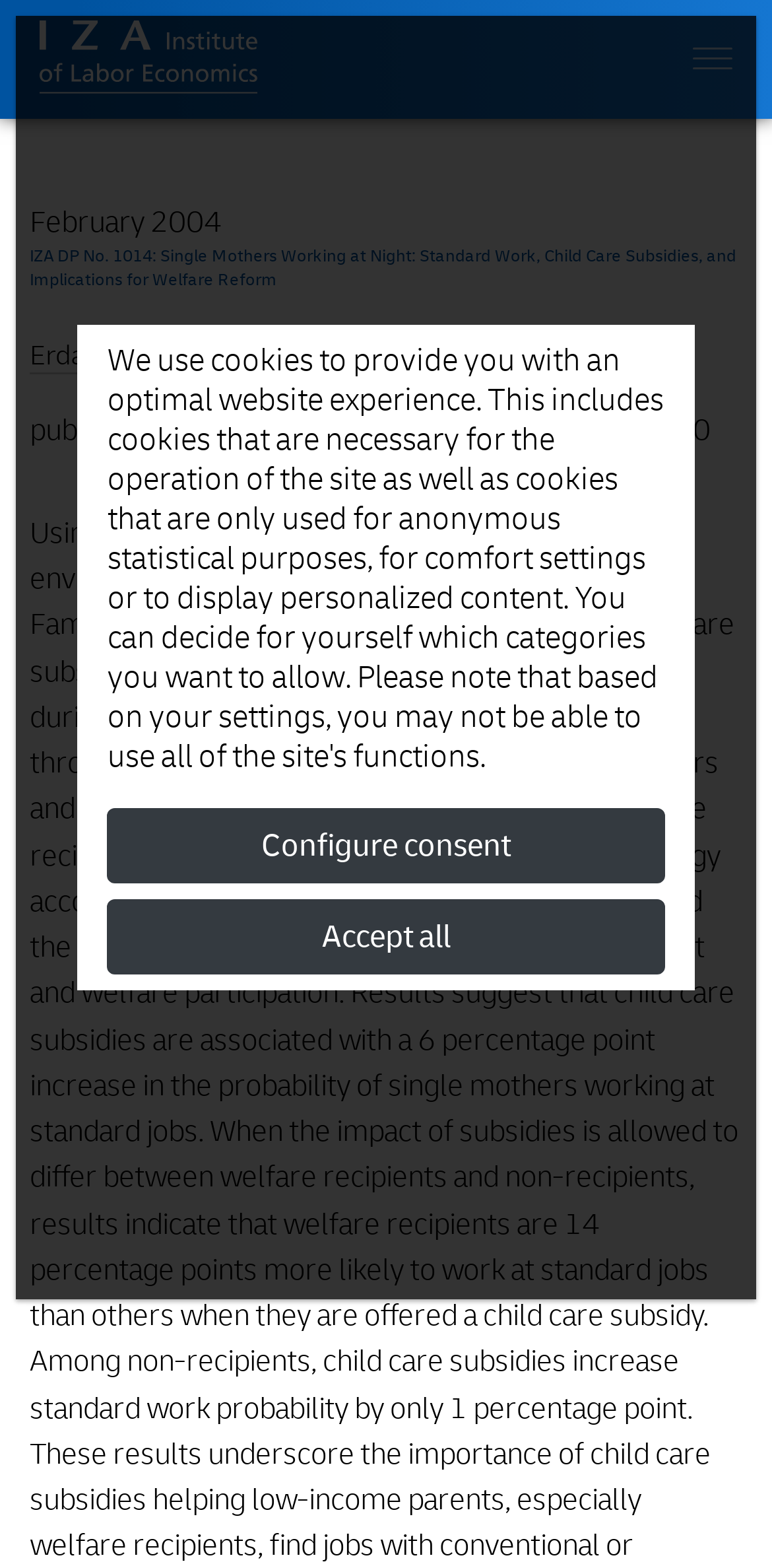What is the journal where the paper was published?
Using the image, elaborate on the answer with as much detail as possible.

I found the journal name by looking at the static text element that says 'published in: Economic Inquiry, 2007, 45 (2), 233-250' which is located below the author's name.